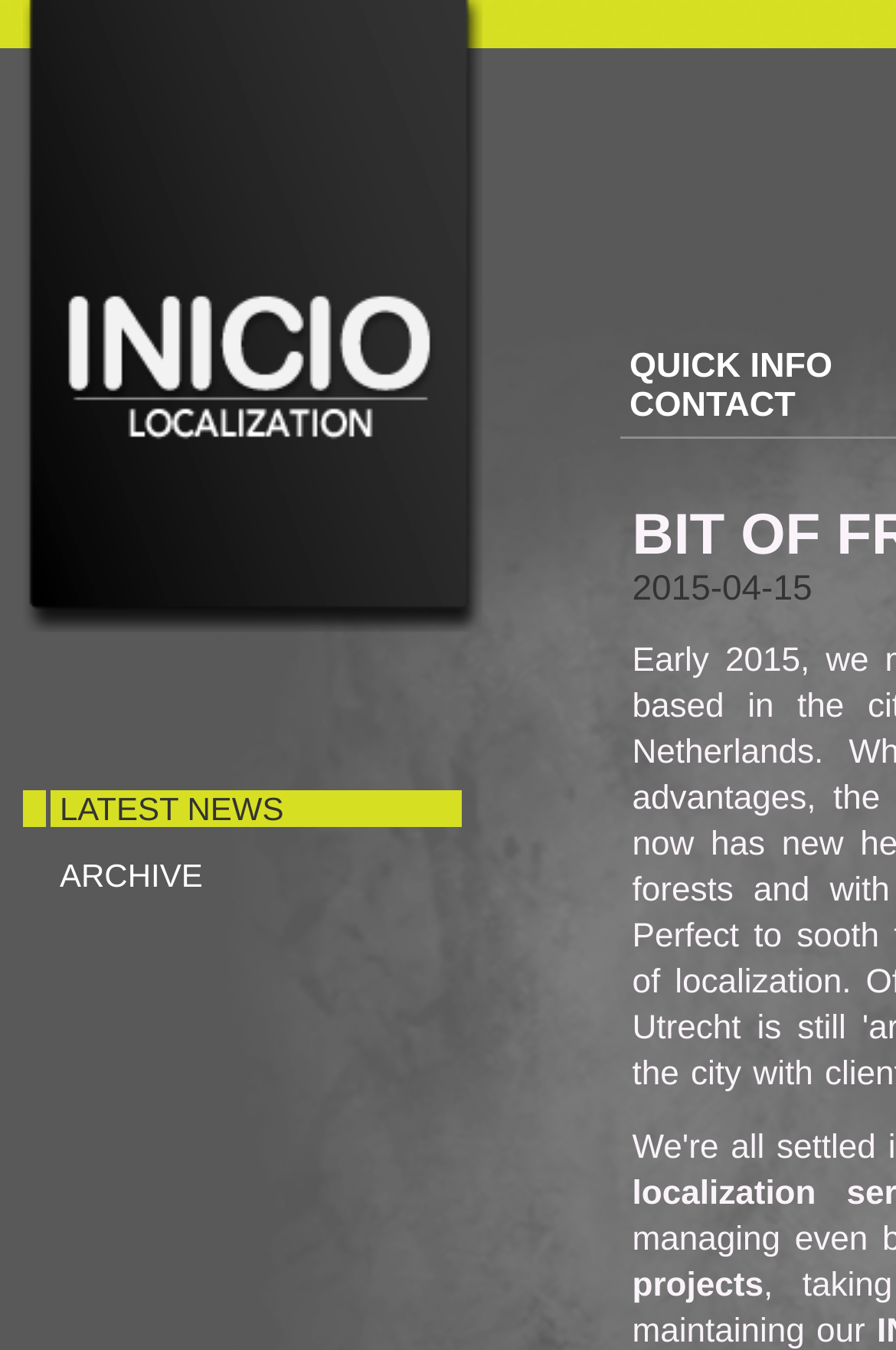Use a single word or phrase to answer this question: 
What is the purpose of the 'CONTACT' link?

To contact the organization